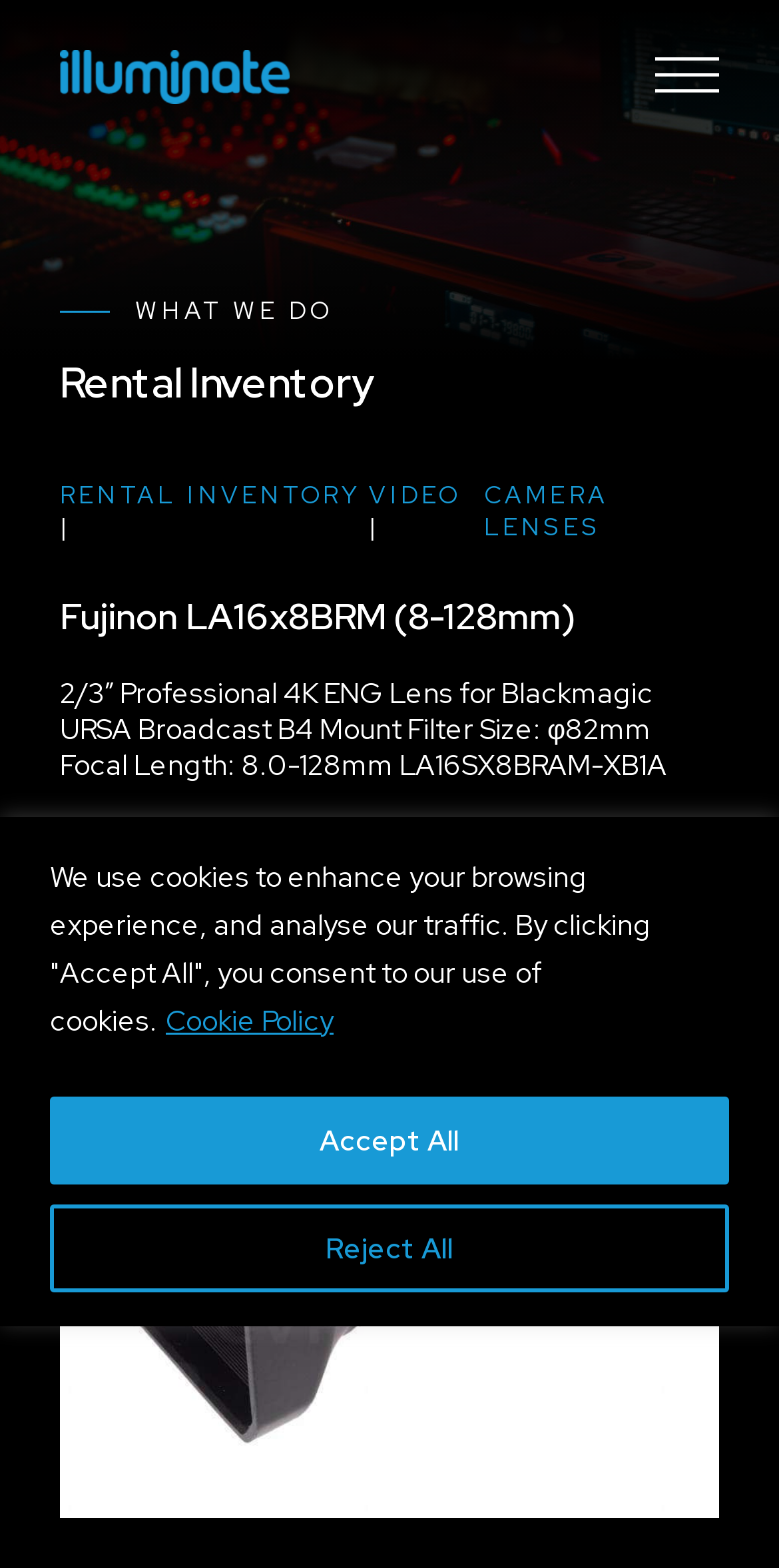What type of lens is being described?
Please give a detailed and elaborate explanation in response to the question.

Based on the webpage content, specifically the StaticText element with the text '2/3” Professional 4K ENG Lens for Blackmagic URSA Broadcast B4 Mount Filter Size: φ82mm Focal Length: 8.0-128mm LA16SX8BRAM-XB1A', it can be inferred that the webpage is describing a 4K ENG Lens.